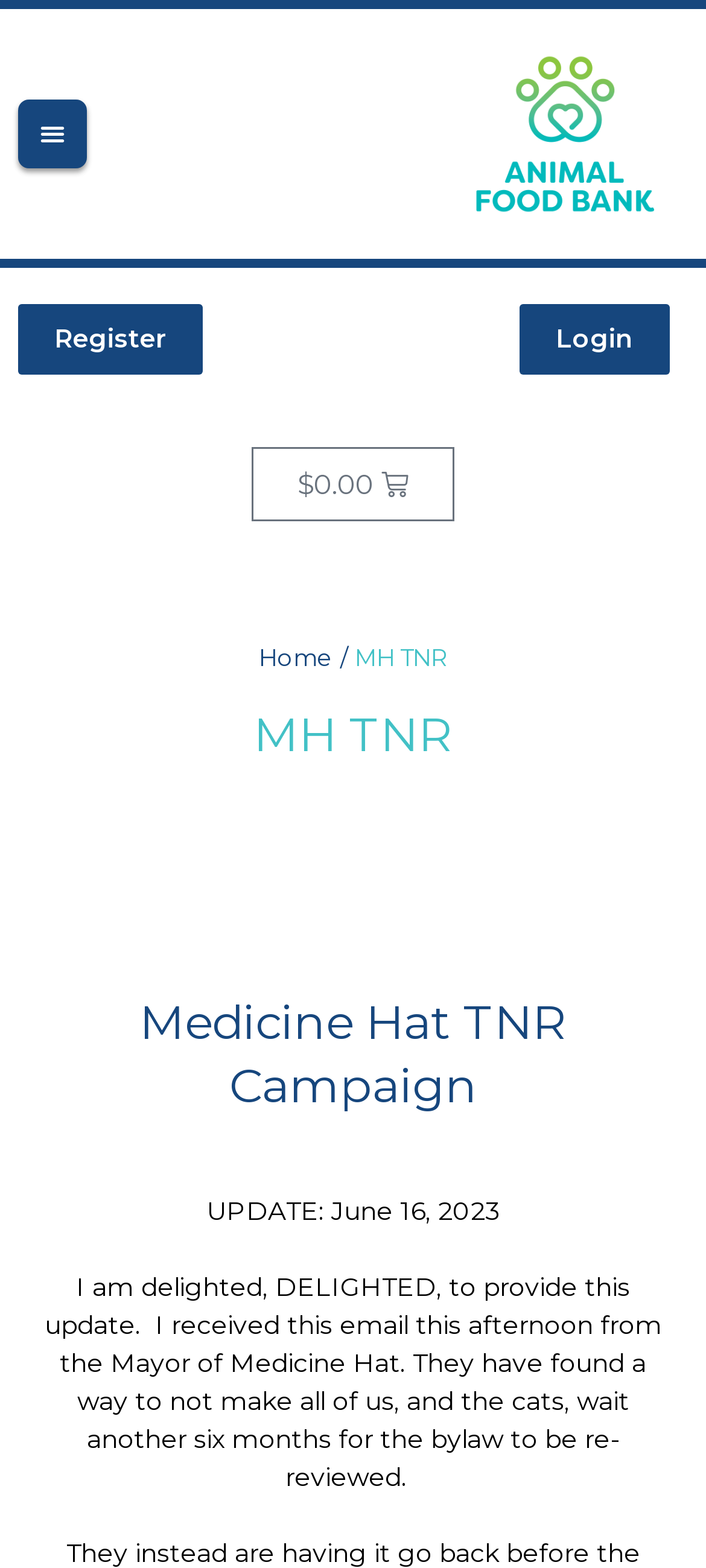Using the information in the image, give a comprehensive answer to the question: 
What is the date of the update?

I found the answer by looking at the StaticText element with the text 'UPDATE: June 16, 2023' which is located below the main heading.